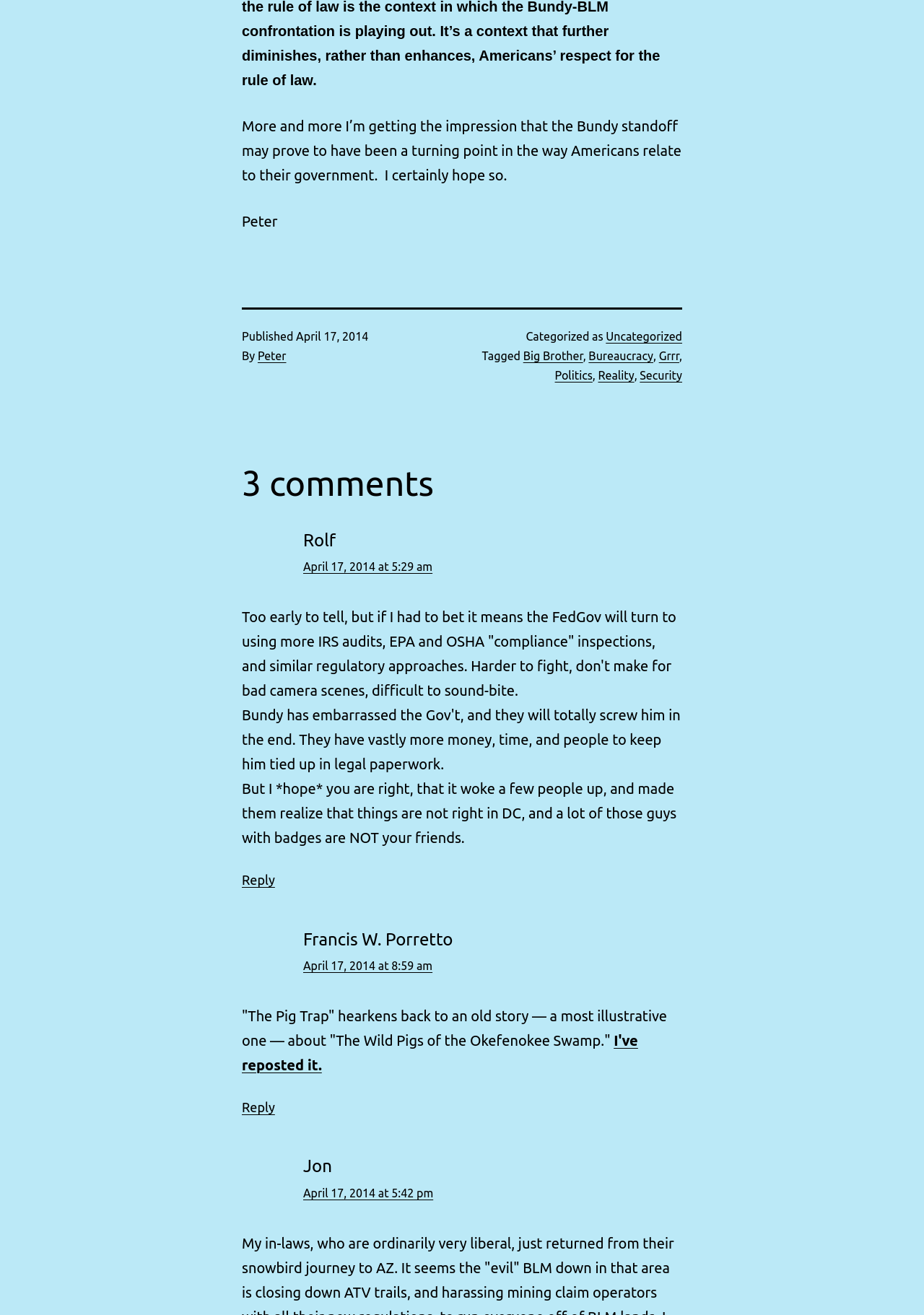Give a concise answer using only one word or phrase for this question:
What is the author of the first article?

Peter